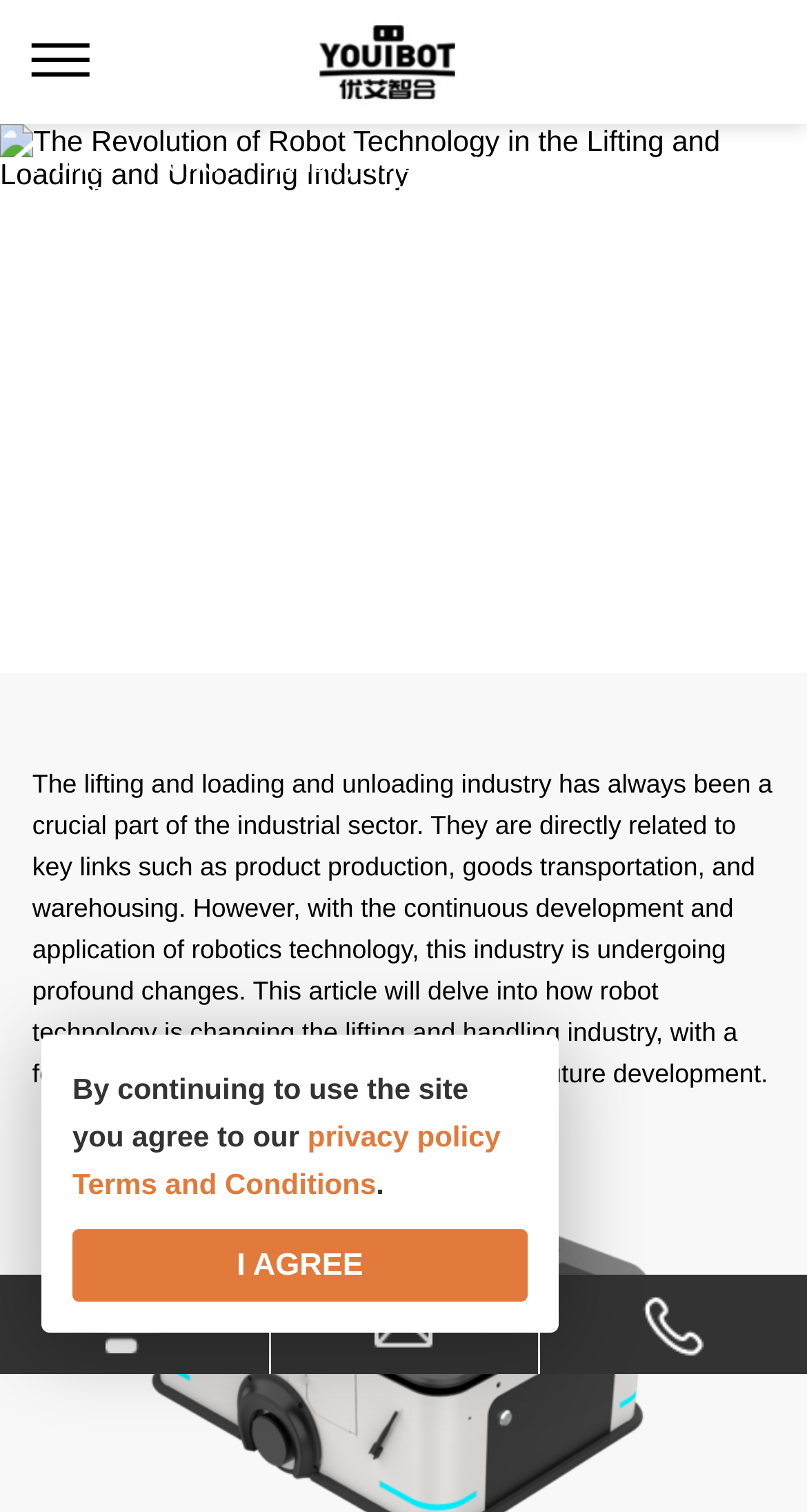What is the purpose of the 'I AGREE' button?
Answer the question in as much detail as possible.

I analyzed the surrounding elements of the 'I AGREE' button, including the static text element with the content 'By continuing to use the site you agree to our' and the links to 'privacy policy' and 'Terms and Conditions', to understand the purpose of the button.